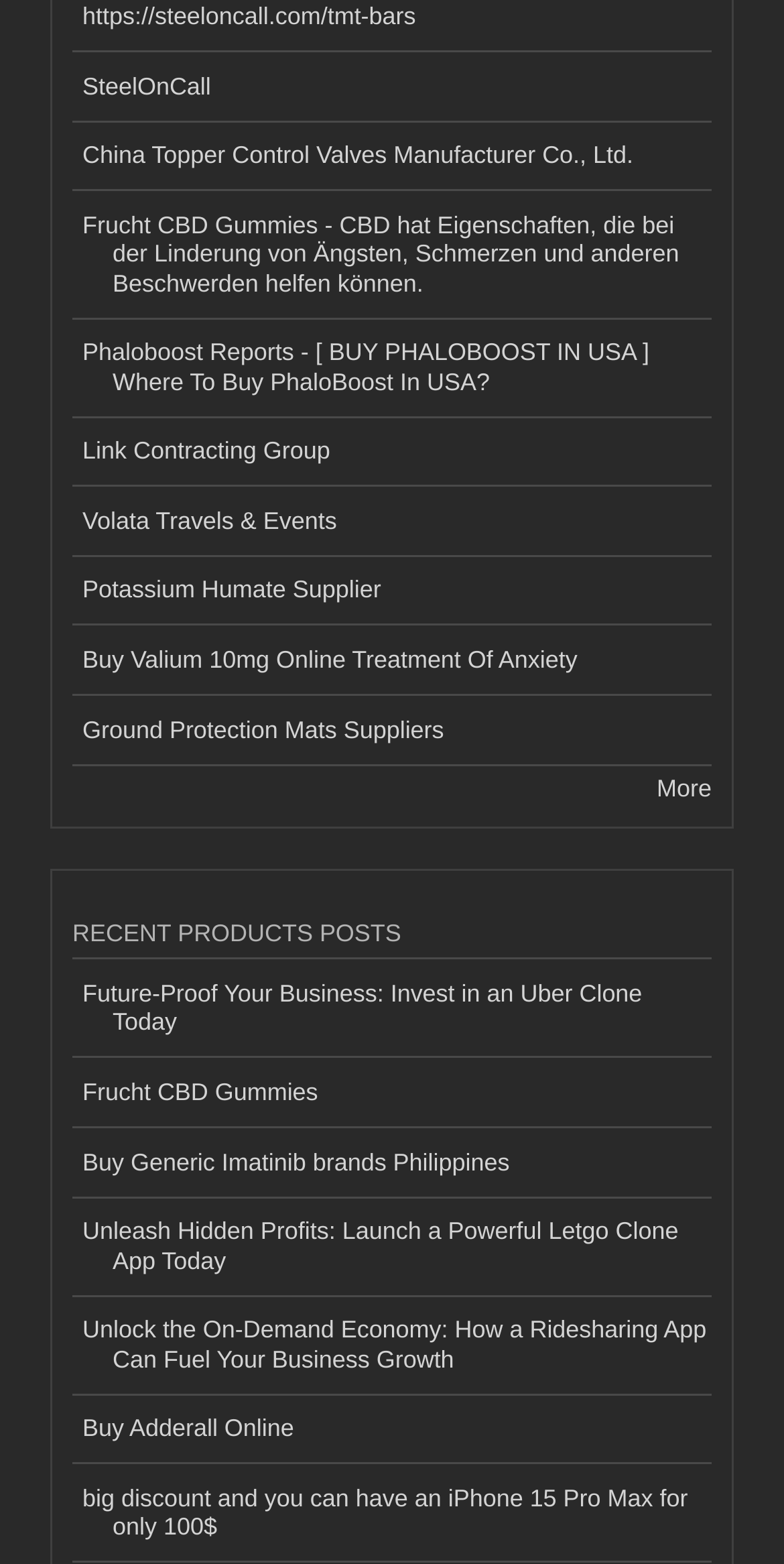How many links are above the 'RECENT PRODUCTS POSTS' heading?
Give a single word or phrase as your answer by examining the image.

9